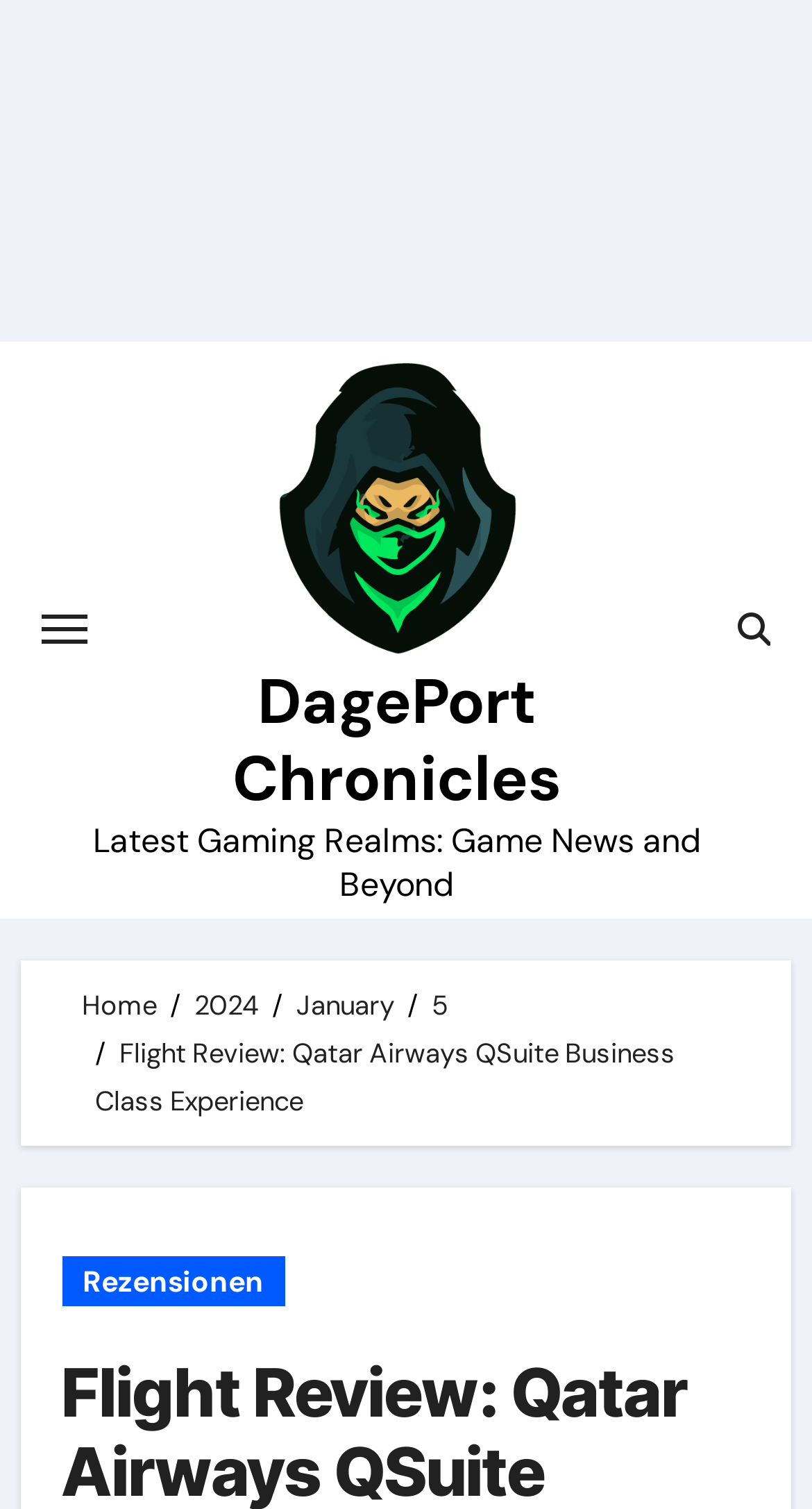Answer with a single word or phrase: 
What is the icon name of the link element?

